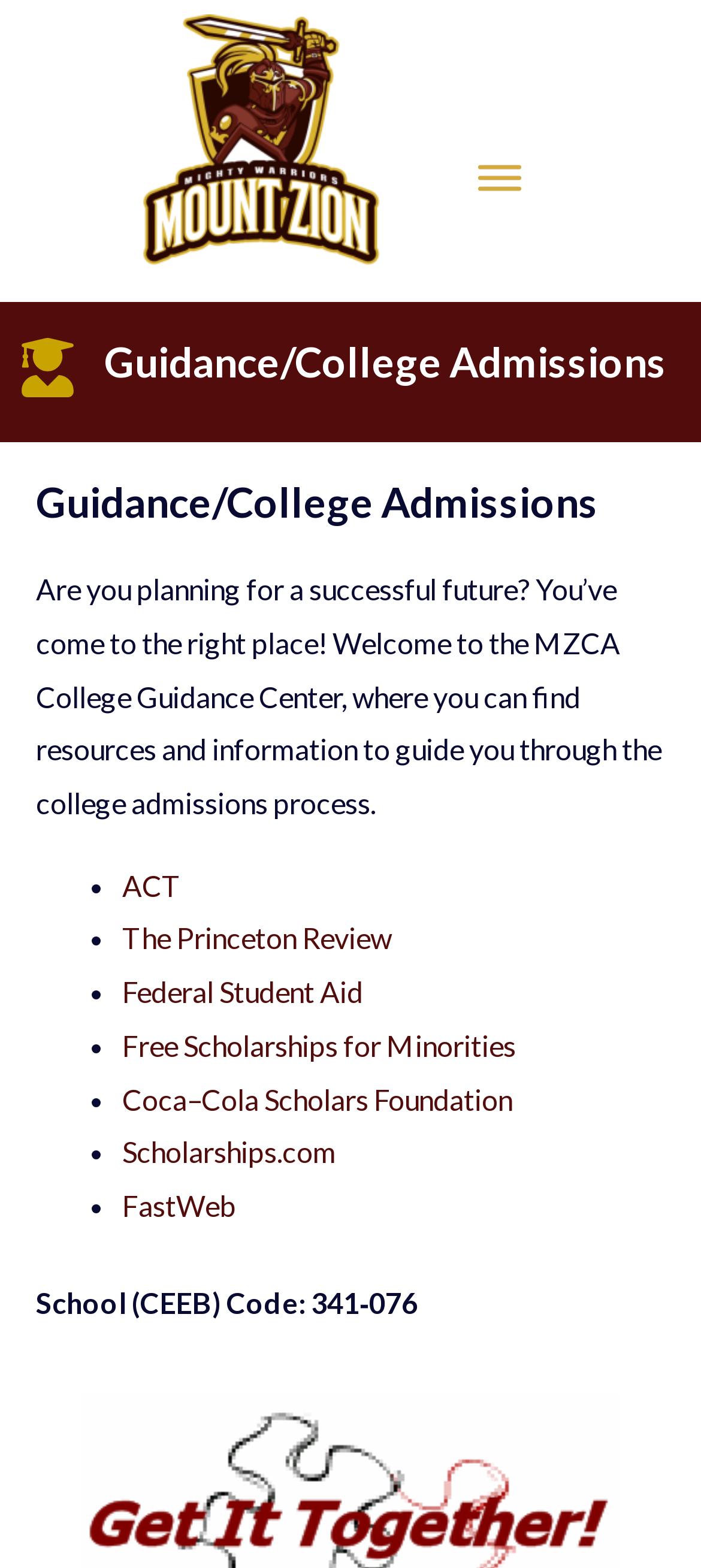Extract the bounding box for the UI element that matches this description: "aria-label="Toggle Menu"".

[0.681, 0.105, 0.742, 0.122]